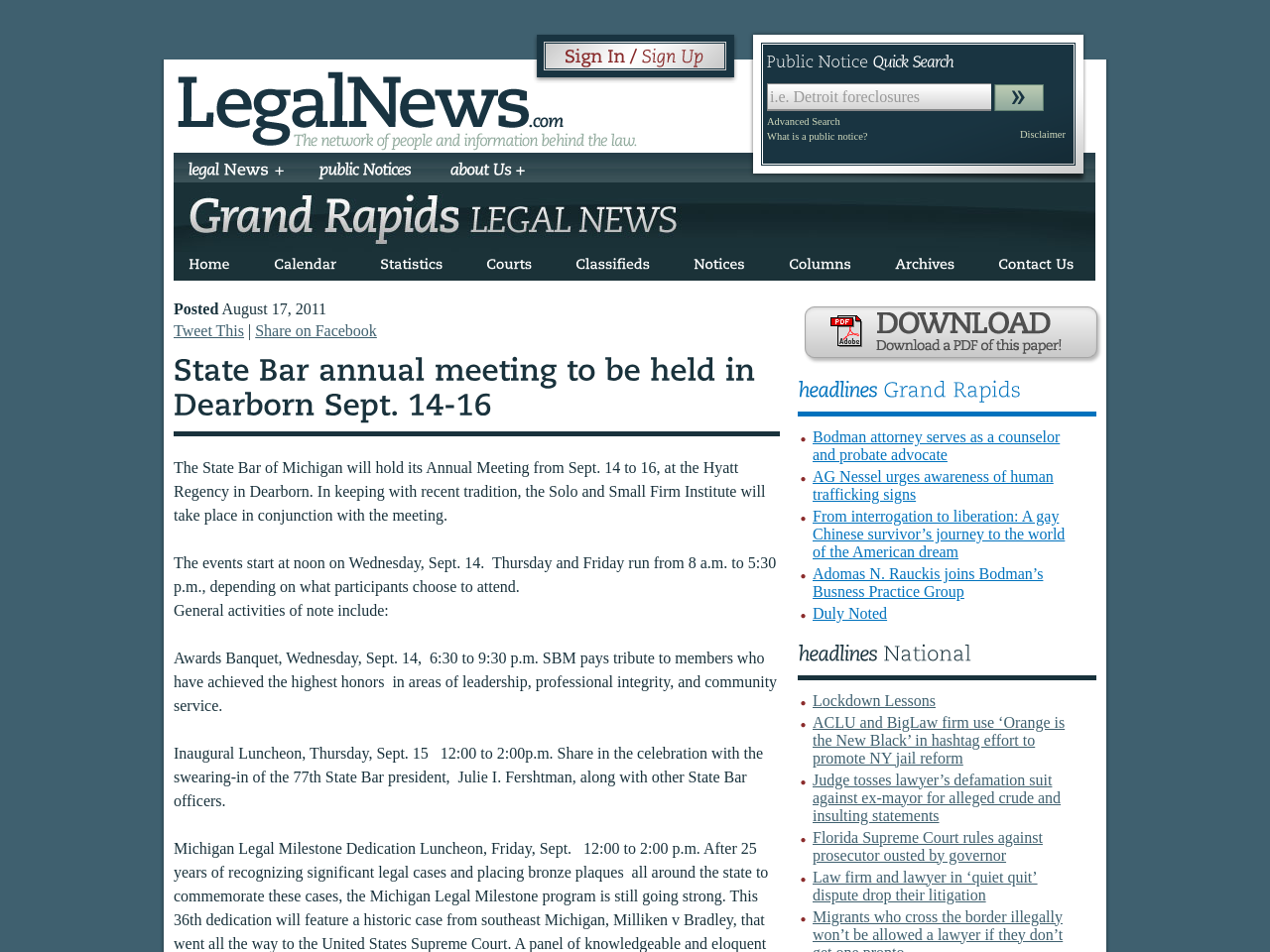Locate the bounding box coordinates of the clickable element to fulfill the following instruction: "Search for public notices". Provide the coordinates as four float numbers between 0 and 1 in the format [left, top, right, bottom].

[0.604, 0.088, 0.78, 0.117]